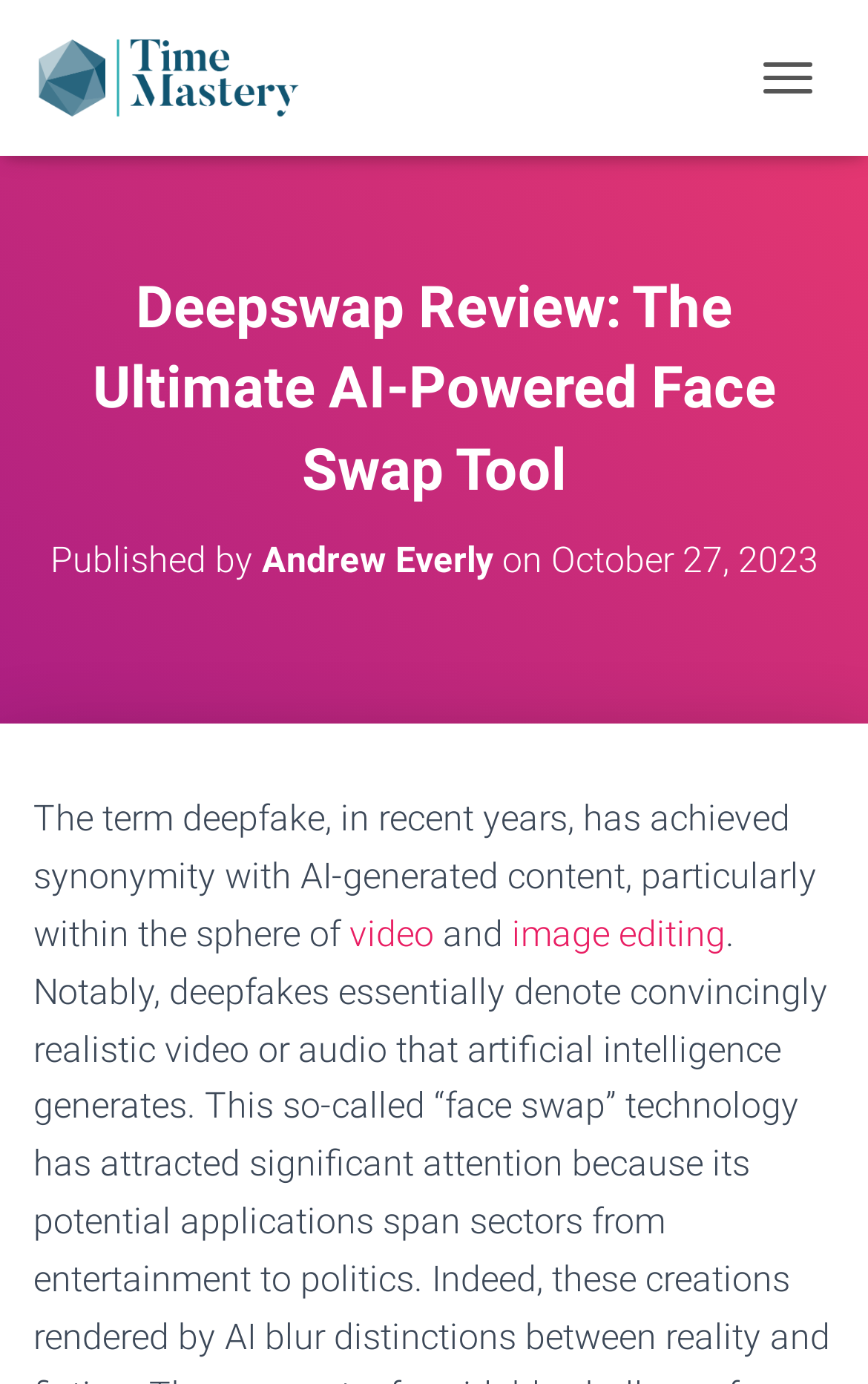Find the bounding box coordinates corresponding to the UI element with the description: "title="timemasteryblog.com"". The coordinates should be formatted as [left, top, right, bottom], with values as floats between 0 and 1.

[0.038, 0.016, 0.385, 0.096]